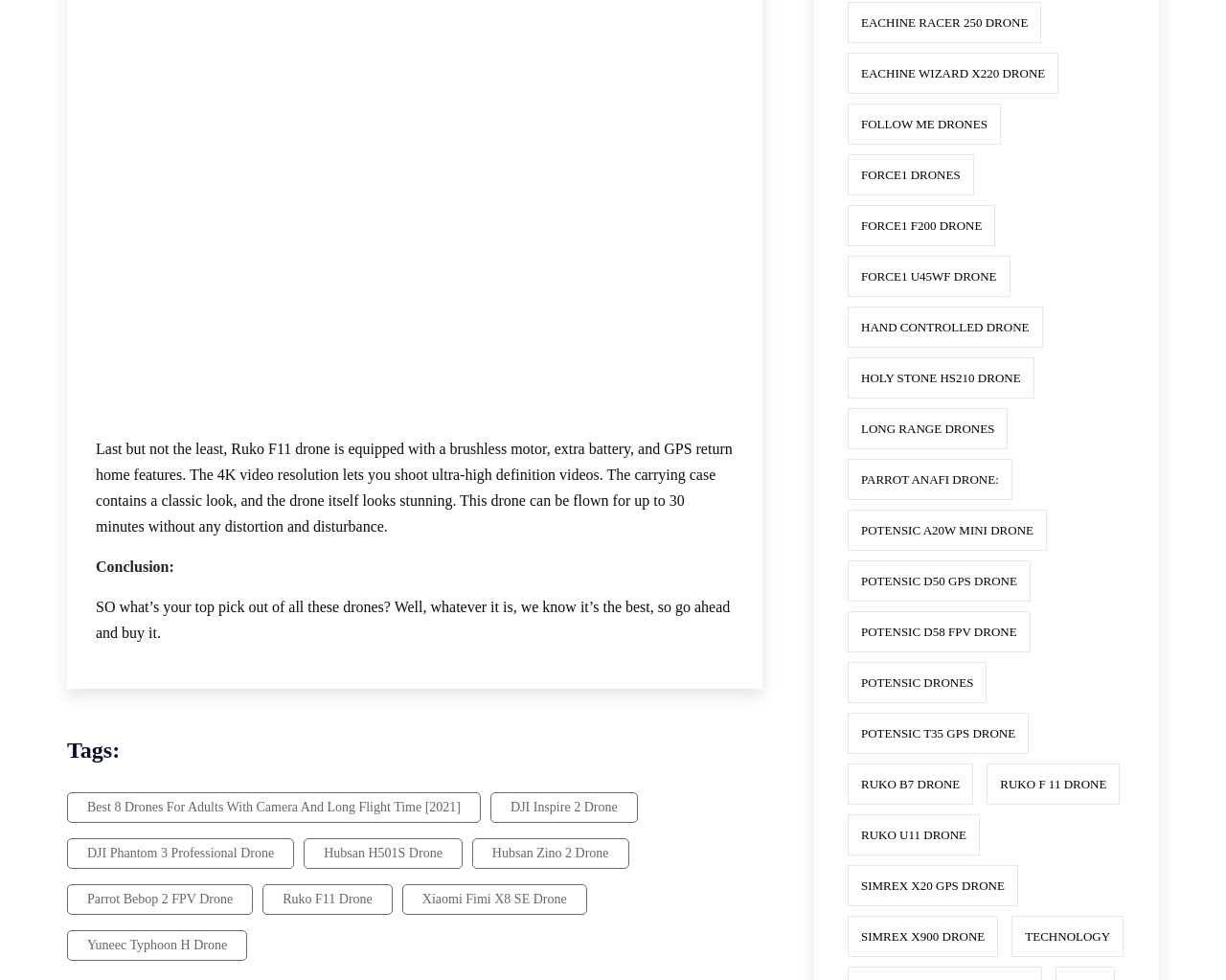Answer briefly with one word or phrase:
What is the conclusion about drones?

Buy the best drone